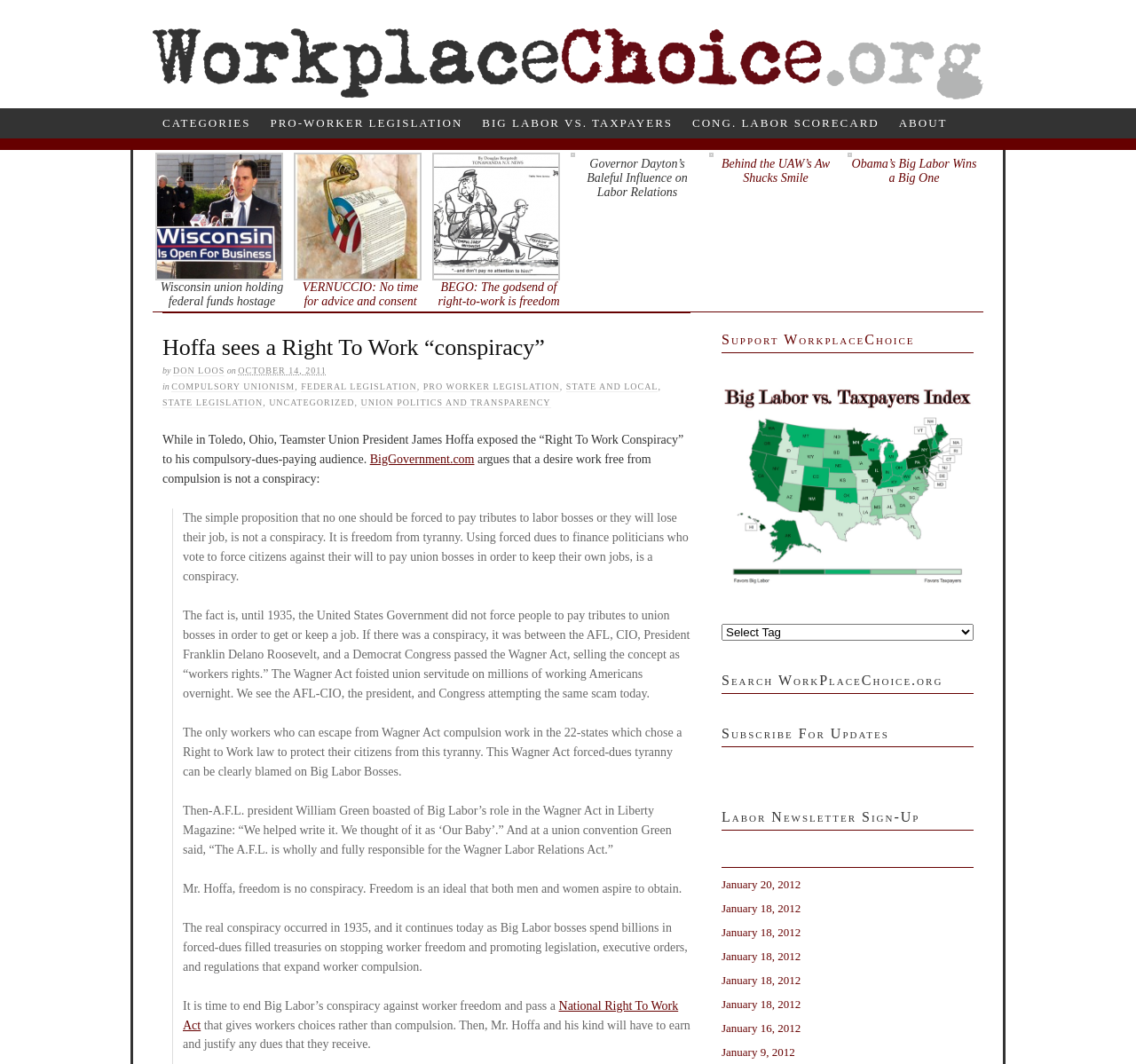What is the main argument of the article?
Please describe in detail the information shown in the image to answer the question.

The main argument of the article is that the concept of Right To Work is not a conspiracy, but rather a desire for freedom from labor union compulsion, and that the real conspiracy is the forced dues and compulsion imposed by labor unions on workers.